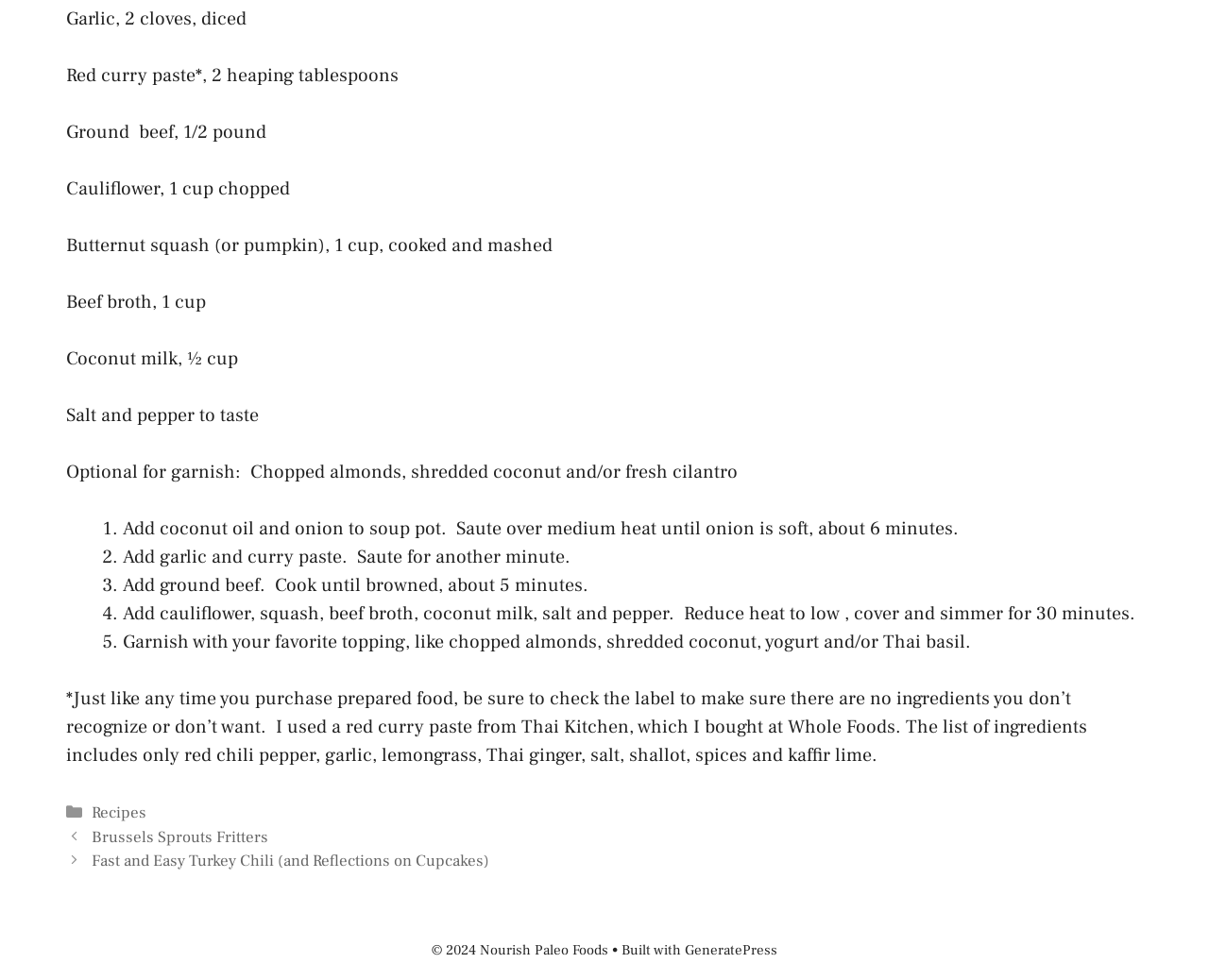What is the copyright year of the website?
Based on the screenshot, give a detailed explanation to answer the question.

The footer of the webpage displays the copyright information, which includes the year 2024.